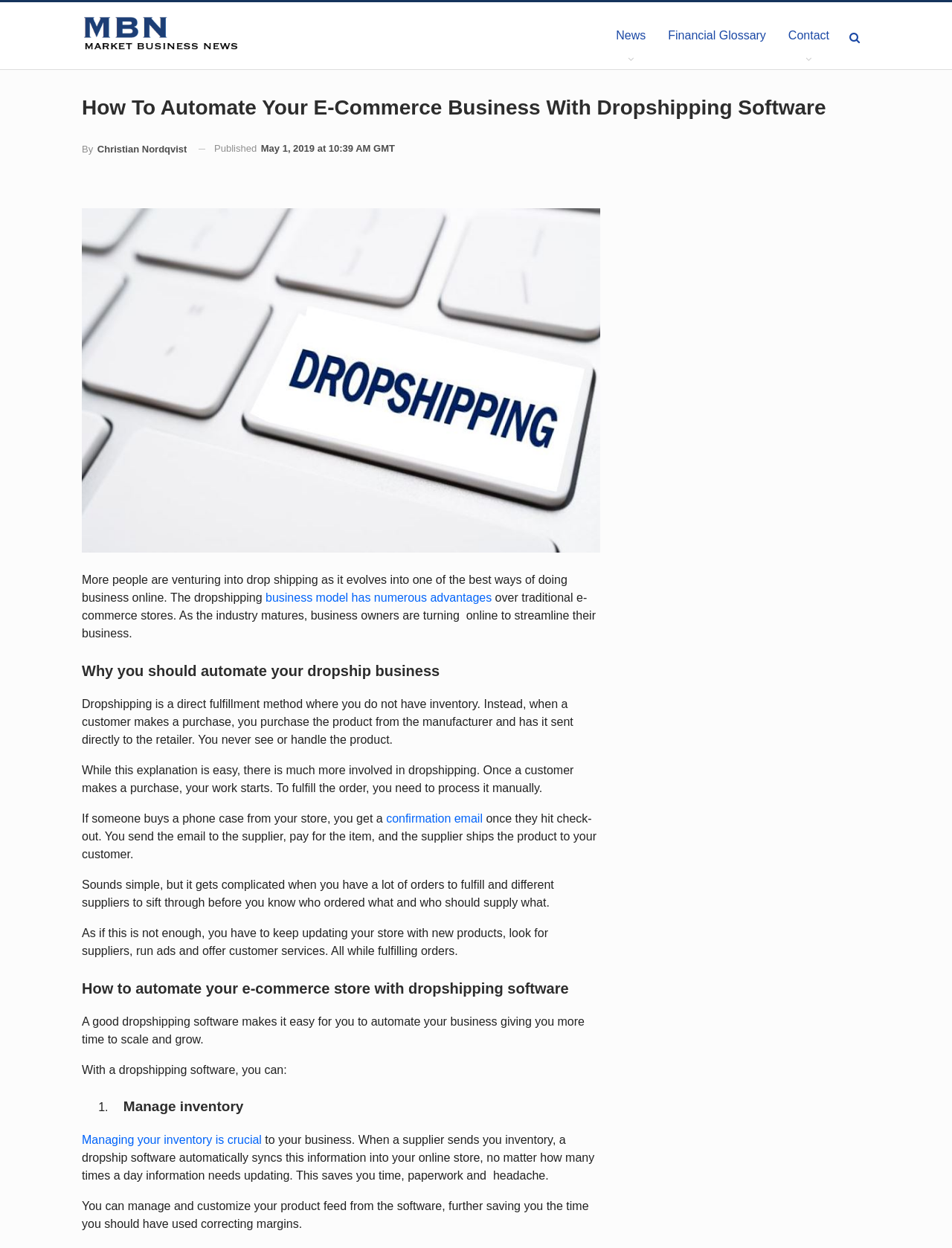Determine the main text heading of the webpage and provide its content.

How To Automate Your E-Commerce Business With Dropshipping Software